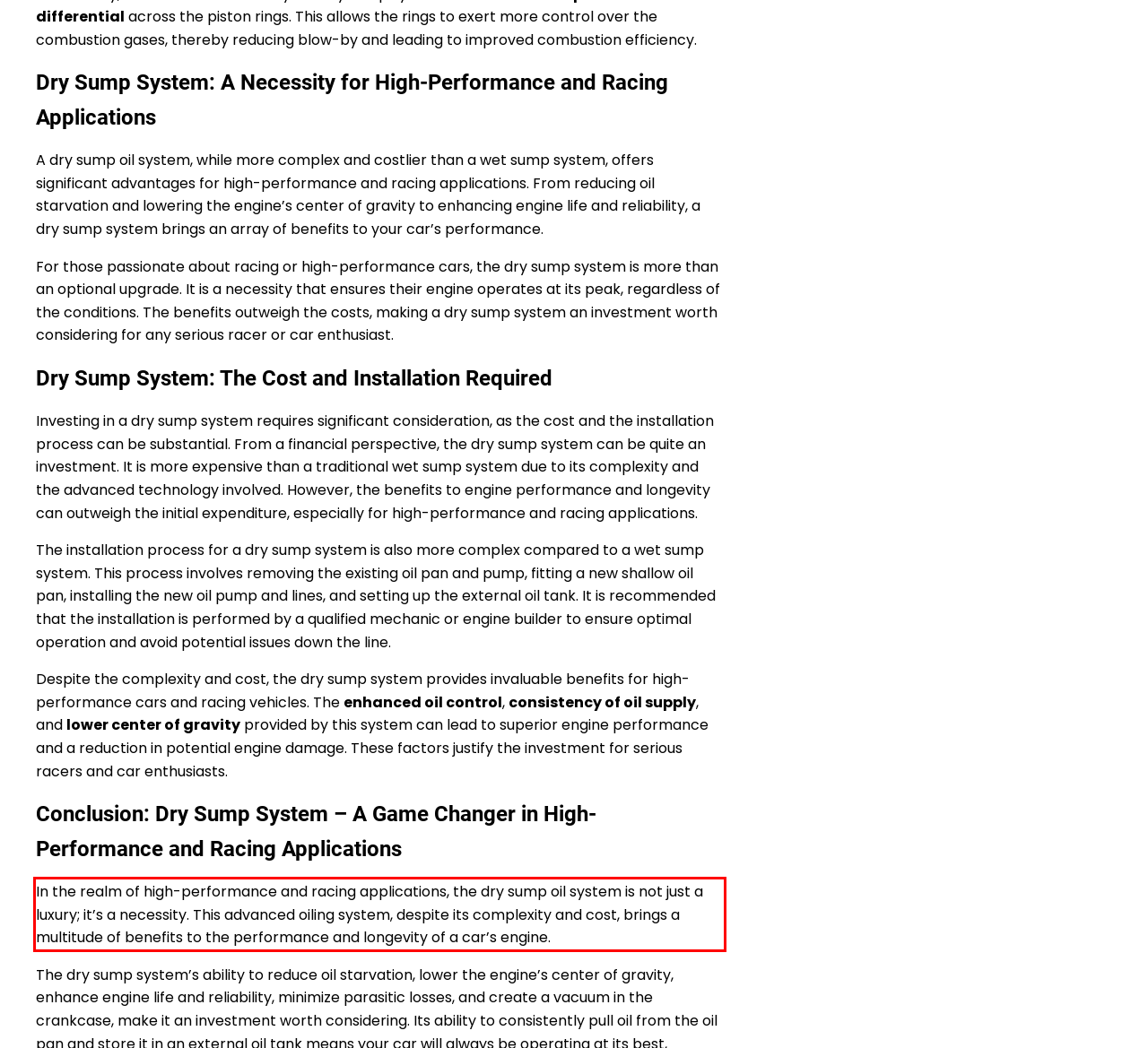Please examine the screenshot of the webpage and read the text present within the red rectangle bounding box.

In the realm of high-performance and racing applications, the dry sump oil system is not just a luxury; it’s a necessity. This advanced oiling system, despite its complexity and cost, brings a multitude of benefits to the performance and longevity of a car’s engine.